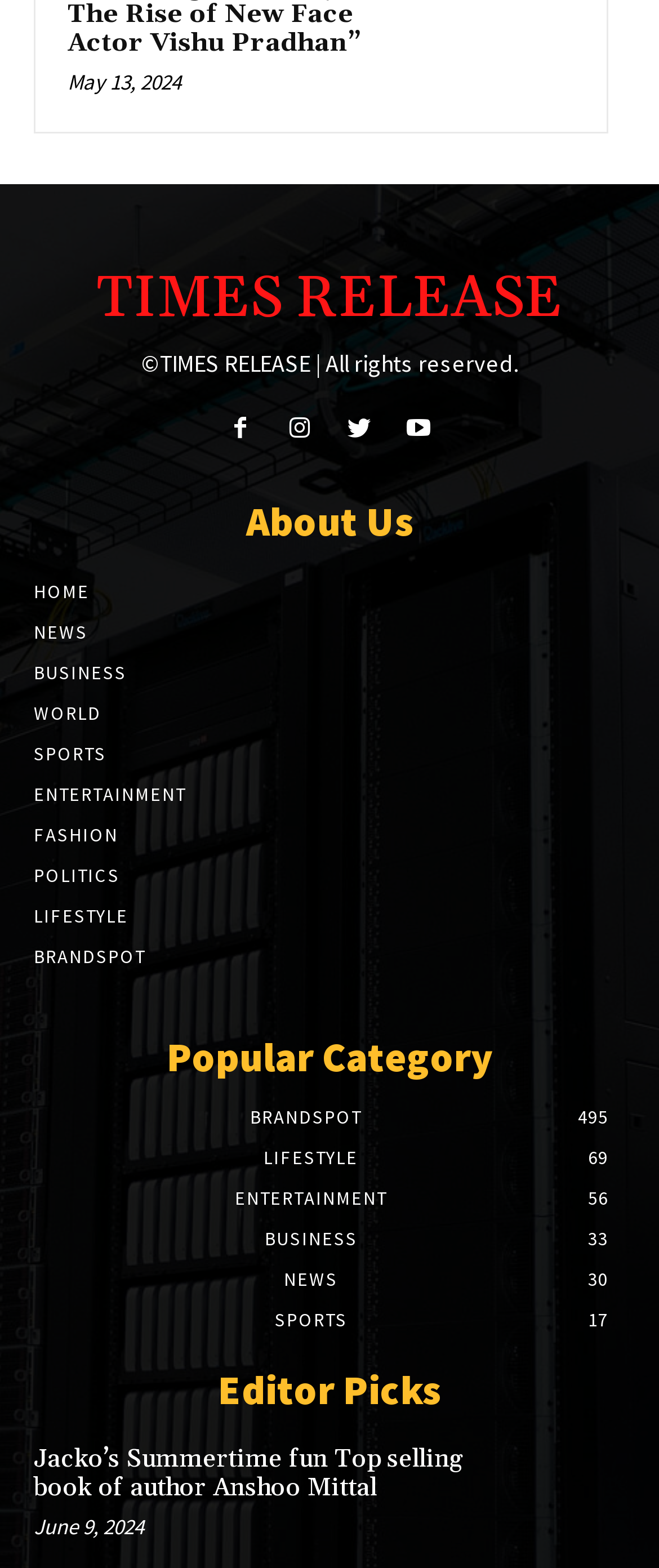Locate the bounding box coordinates of the element that should be clicked to execute the following instruction: "Go to HOME page".

[0.051, 0.37, 0.136, 0.385]